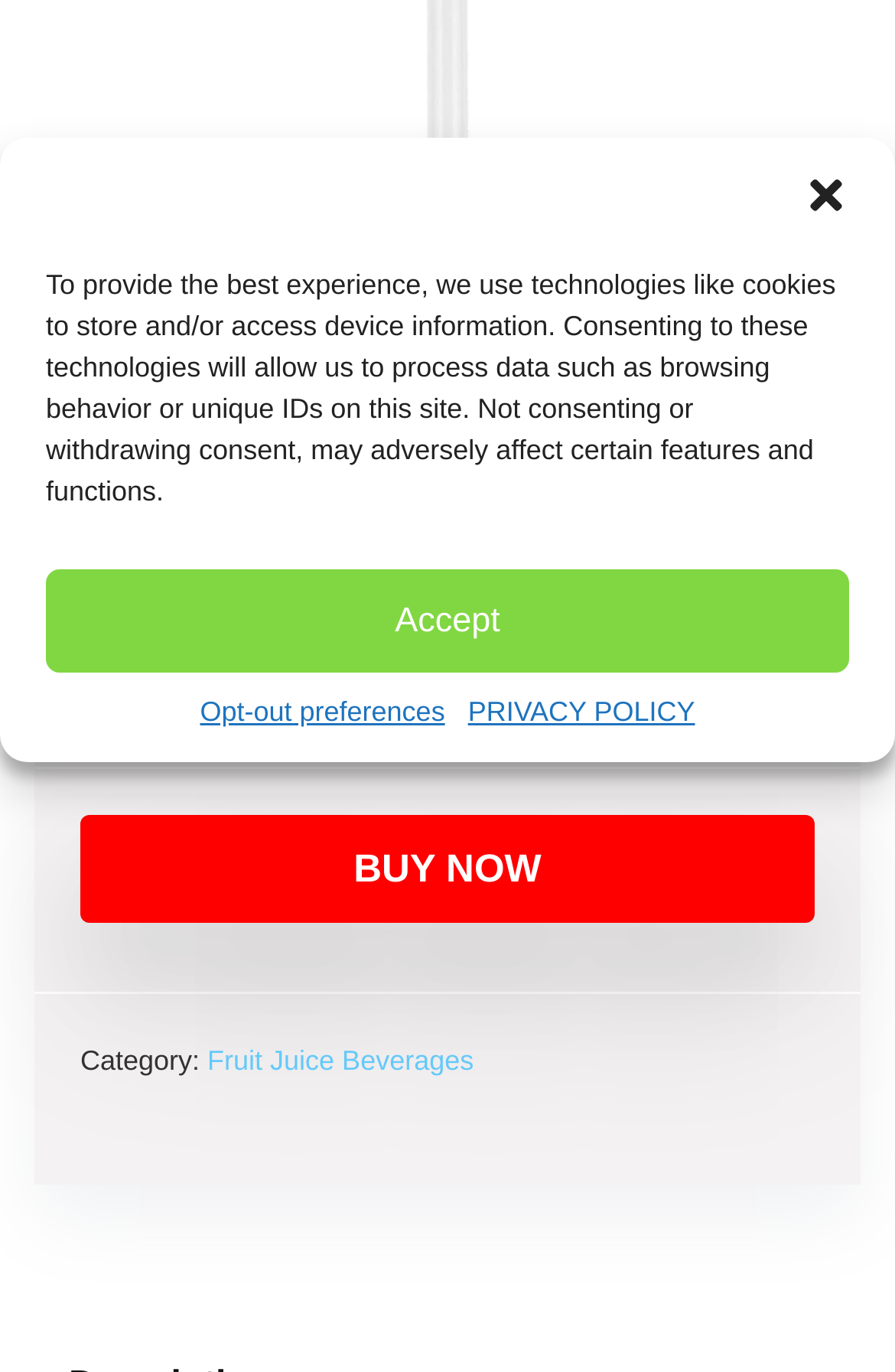Extract the bounding box coordinates for the UI element described by the text: "Accept". The coordinates should be in the form of [left, top, right, bottom] with values between 0 and 1.

[0.051, 0.415, 0.949, 0.49]